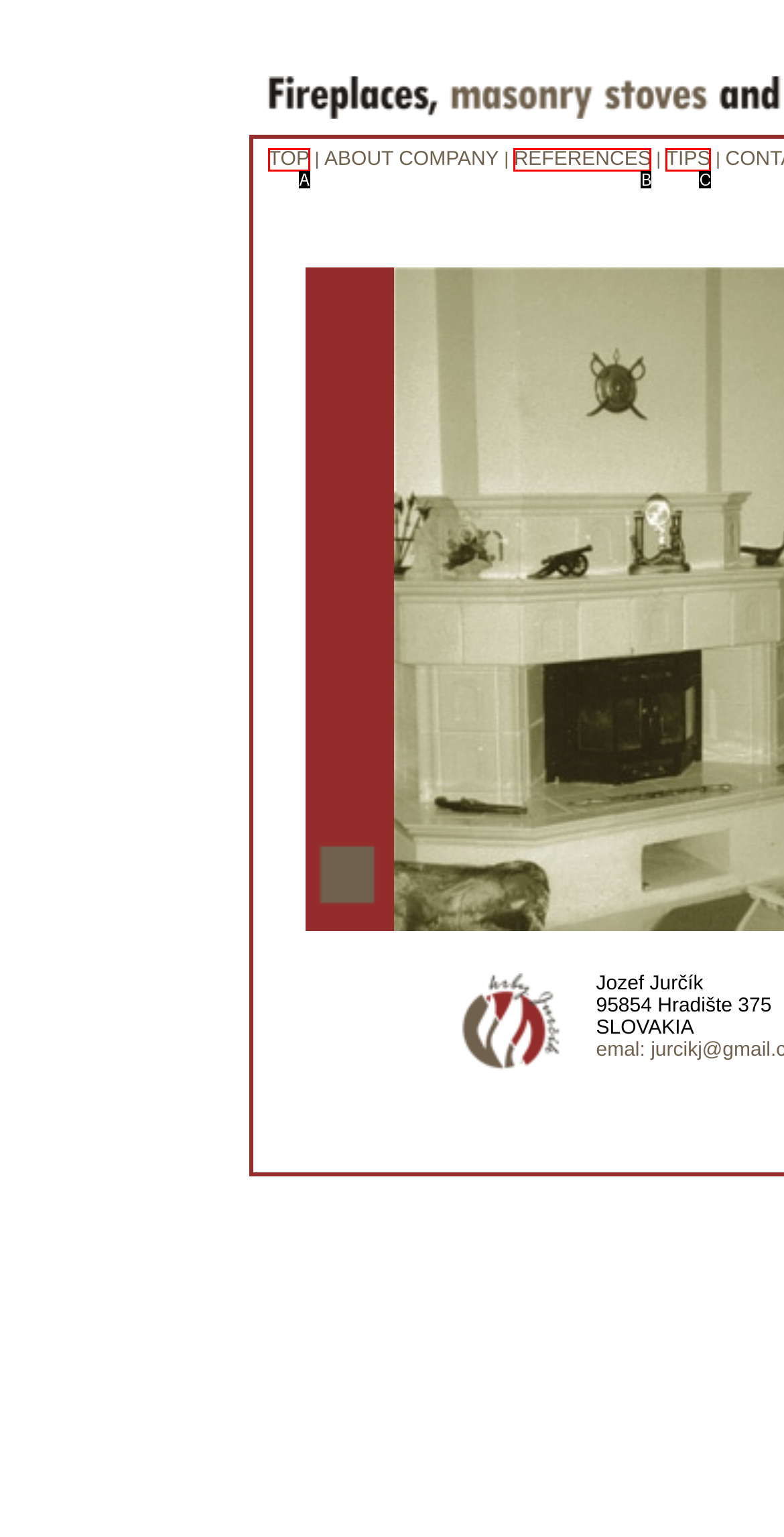Tell me the letter of the option that corresponds to the description: TIPS
Answer using the letter from the given choices directly.

C